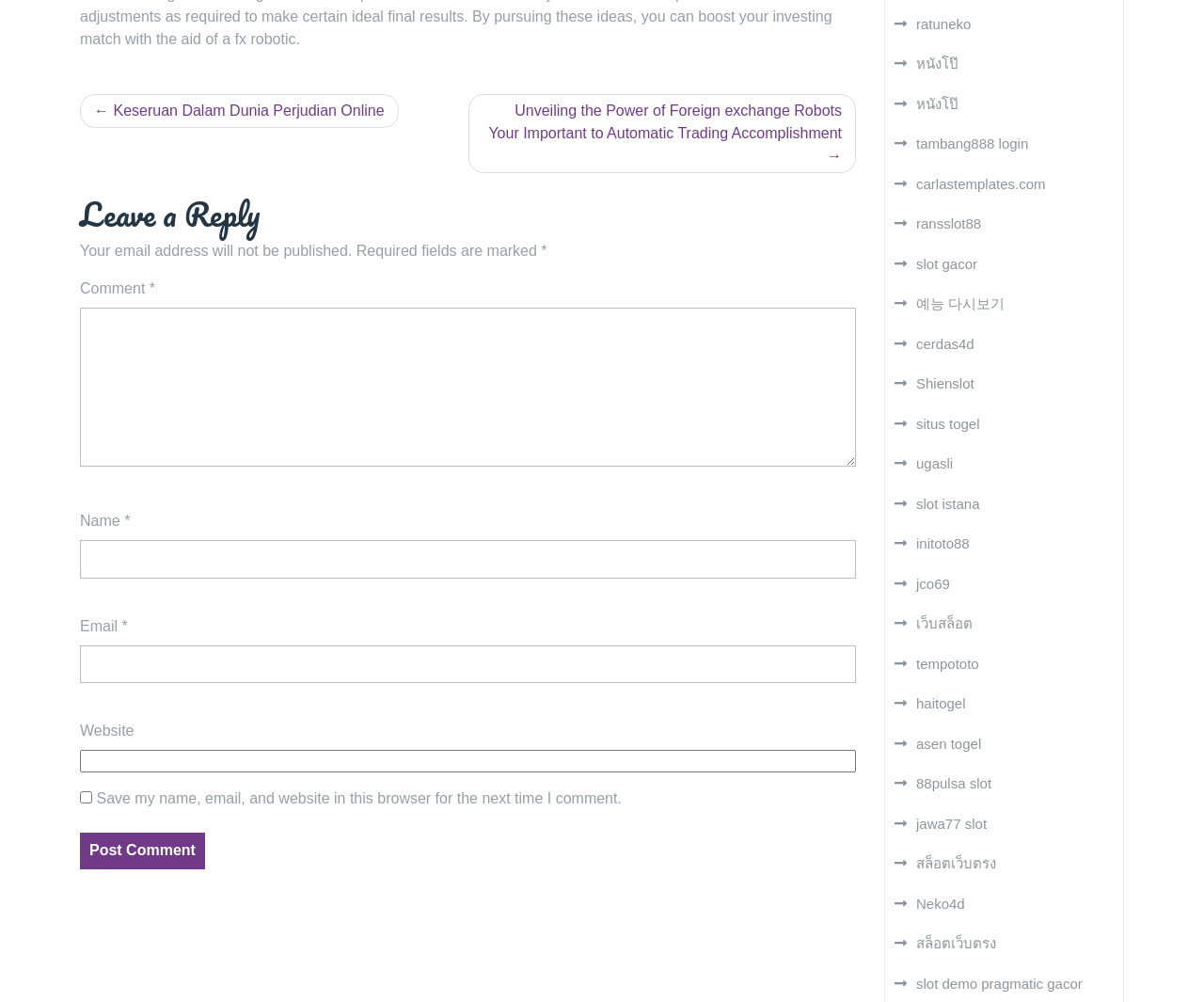Refer to the image and provide an in-depth answer to the question: 
What is the purpose of the checkbox labeled 'Save my name, email, and website in this browser for the next time I comment'?

The checkbox labeled 'Save my name, email, and website in this browser for the next time I comment' is located below the 'Email' text box and is used to save the user's information for future comments. This allows users to avoid re-entering their information every time they want to leave a comment.